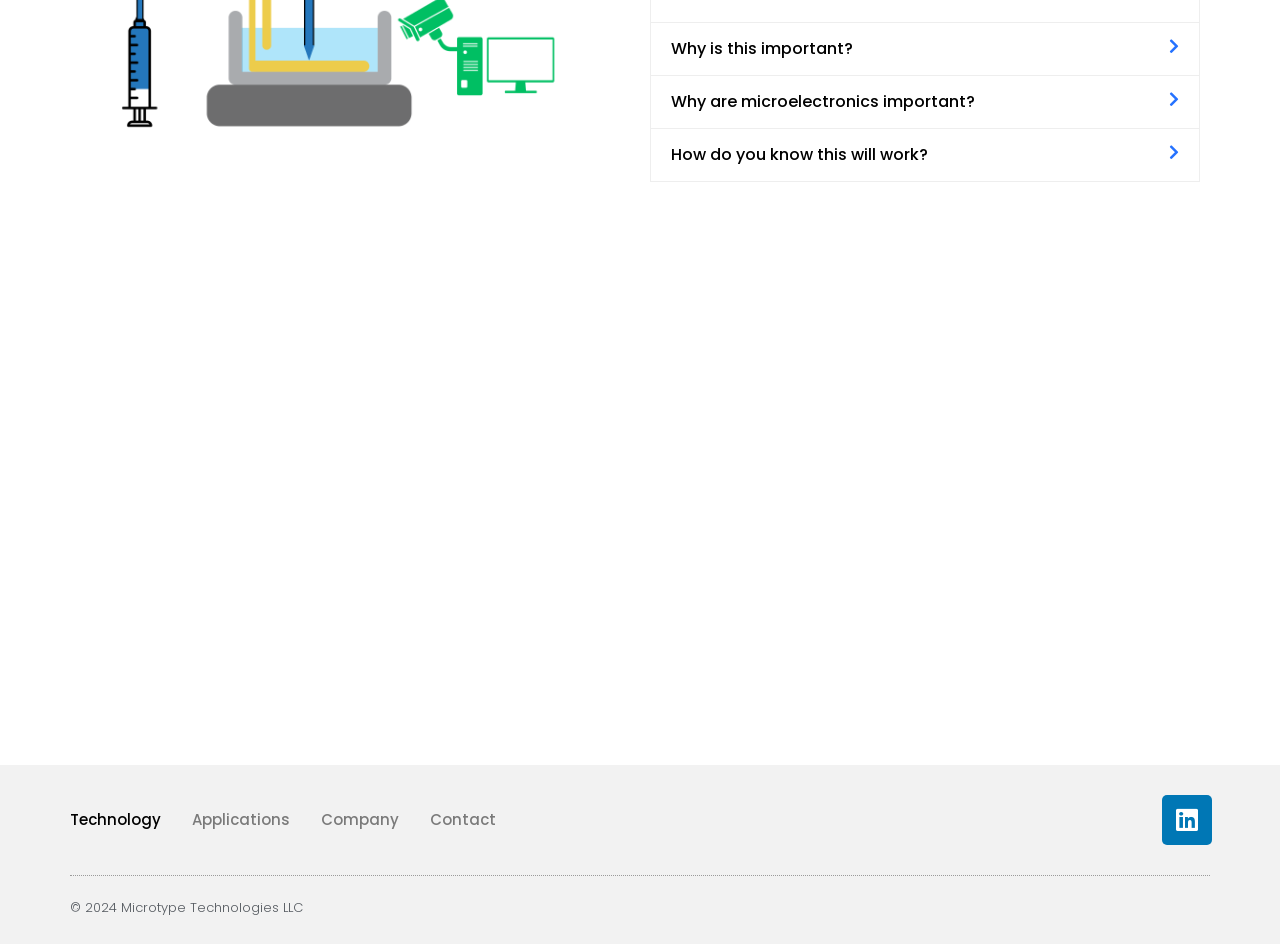How many tabs are available?
Could you answer the question with a detailed and thorough explanation?

There are three buttons at the top of the webpage, labeled 'Why is this important?', 'Why are microelectronics important?', and 'How do you know this will work?'. These buttons suggest that there are three tabs available.